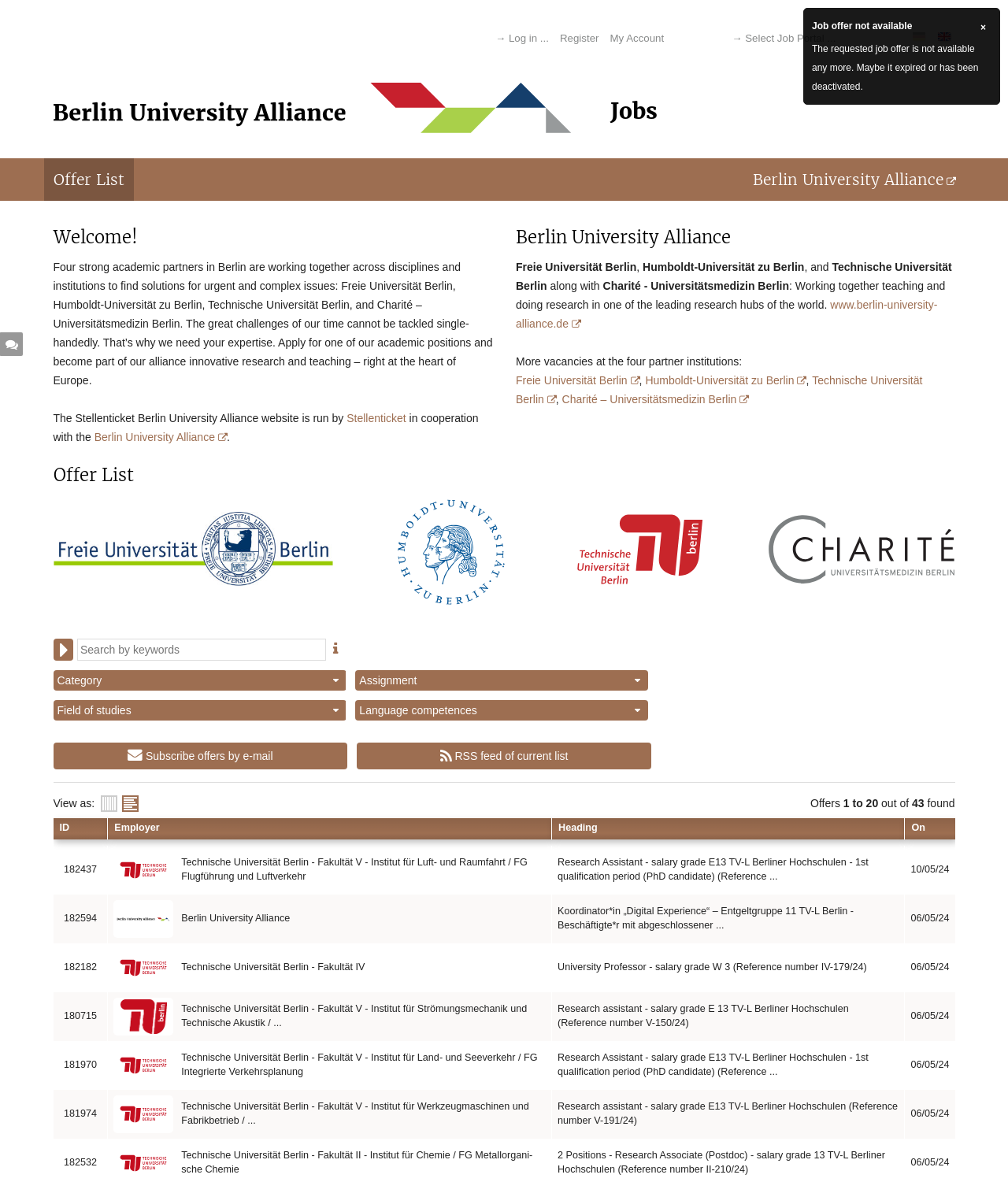Based on the provided description, "Charité – Universitätsmedizin Berlin", find the bounding box of the corresponding UI element in the screenshot.

[0.512, 0.332, 0.691, 0.343]